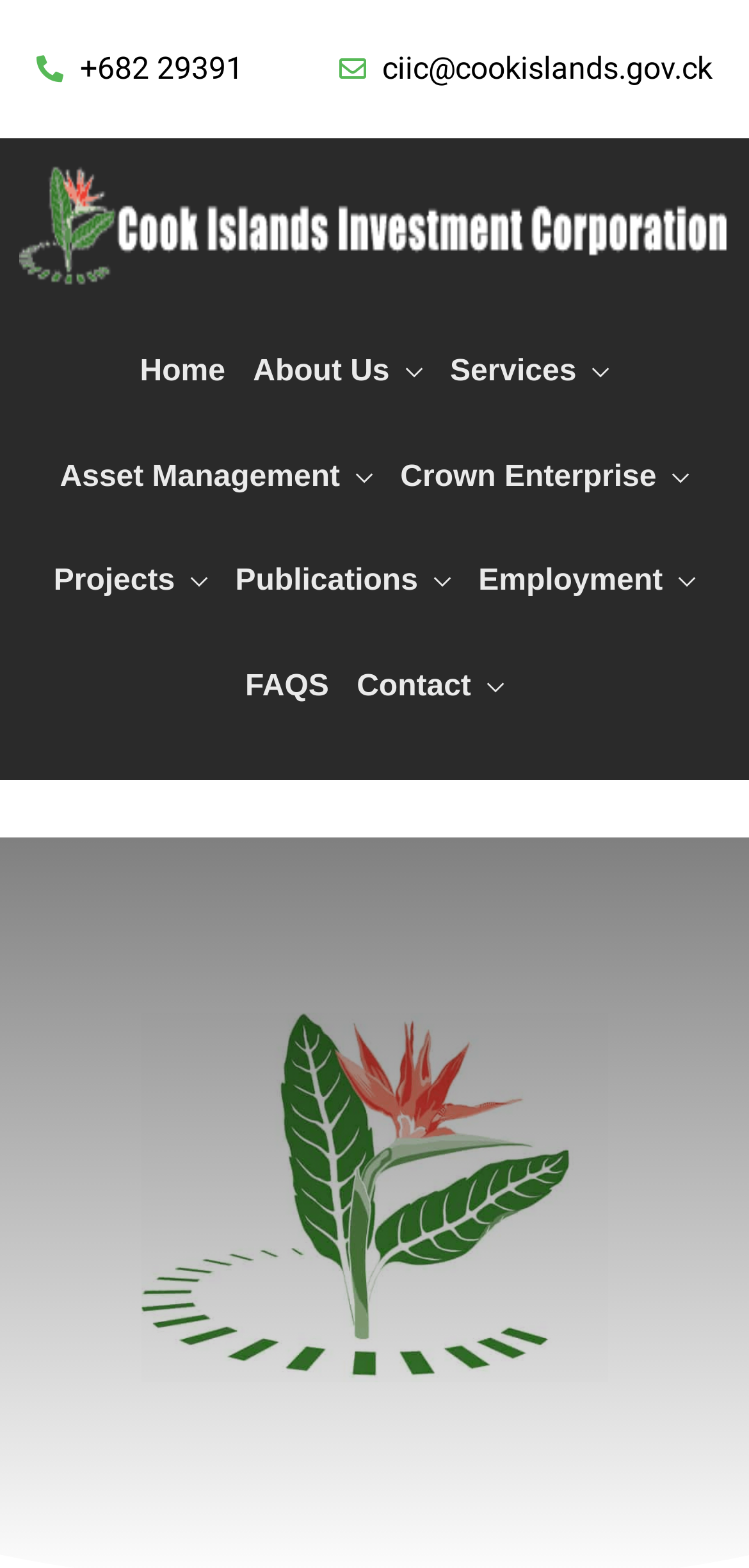Based on the visual content of the image, answer the question thoroughly: What is the email address to contact CIIC?

I found the email address by looking at the top section of the webpage, where the contact information is usually displayed. The email address is a link with the text 'ciic@cookislands.gov.ck'.